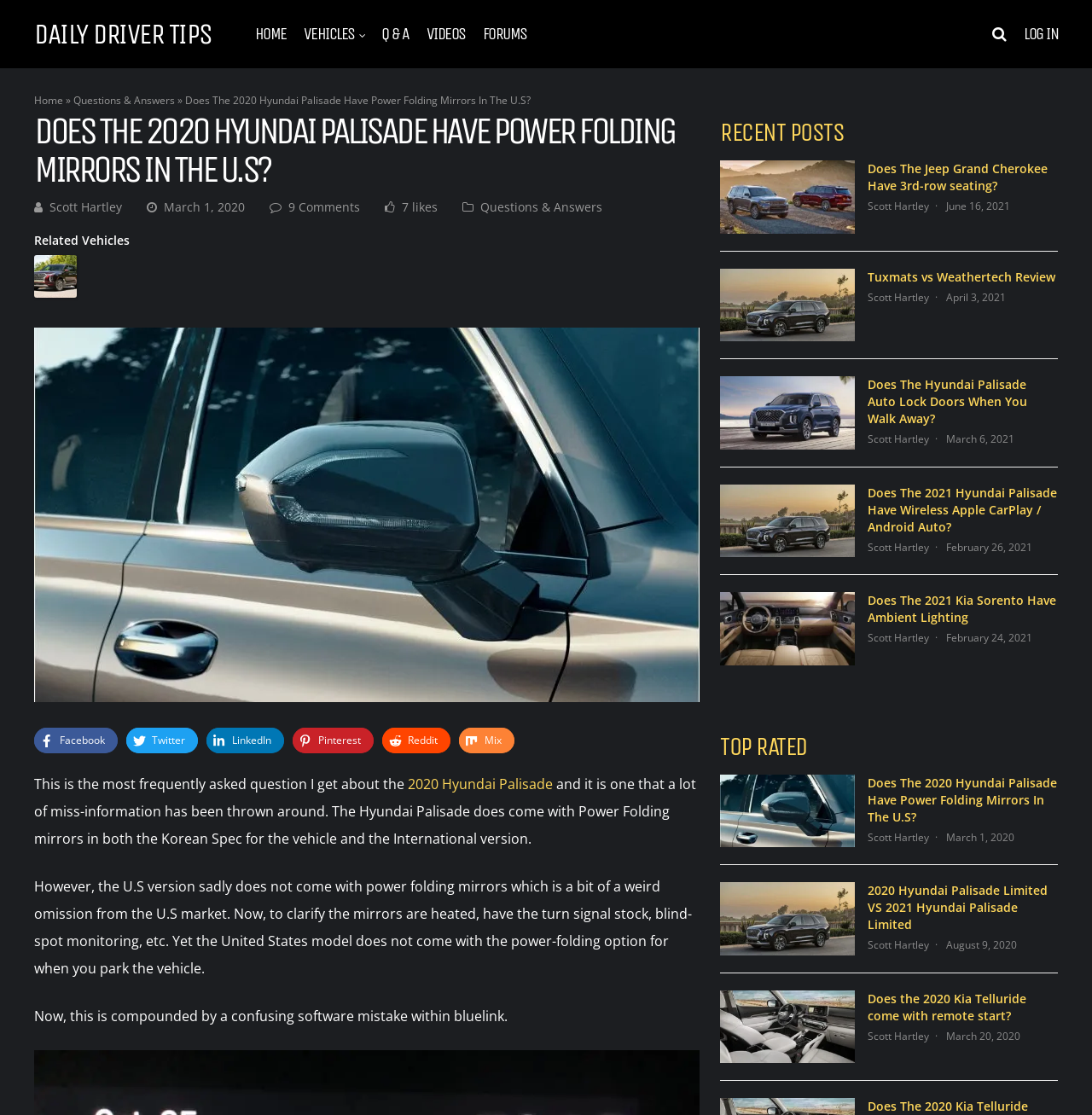What is the date of the article?
Please look at the screenshot and answer in one word or a short phrase.

March 1, 2020